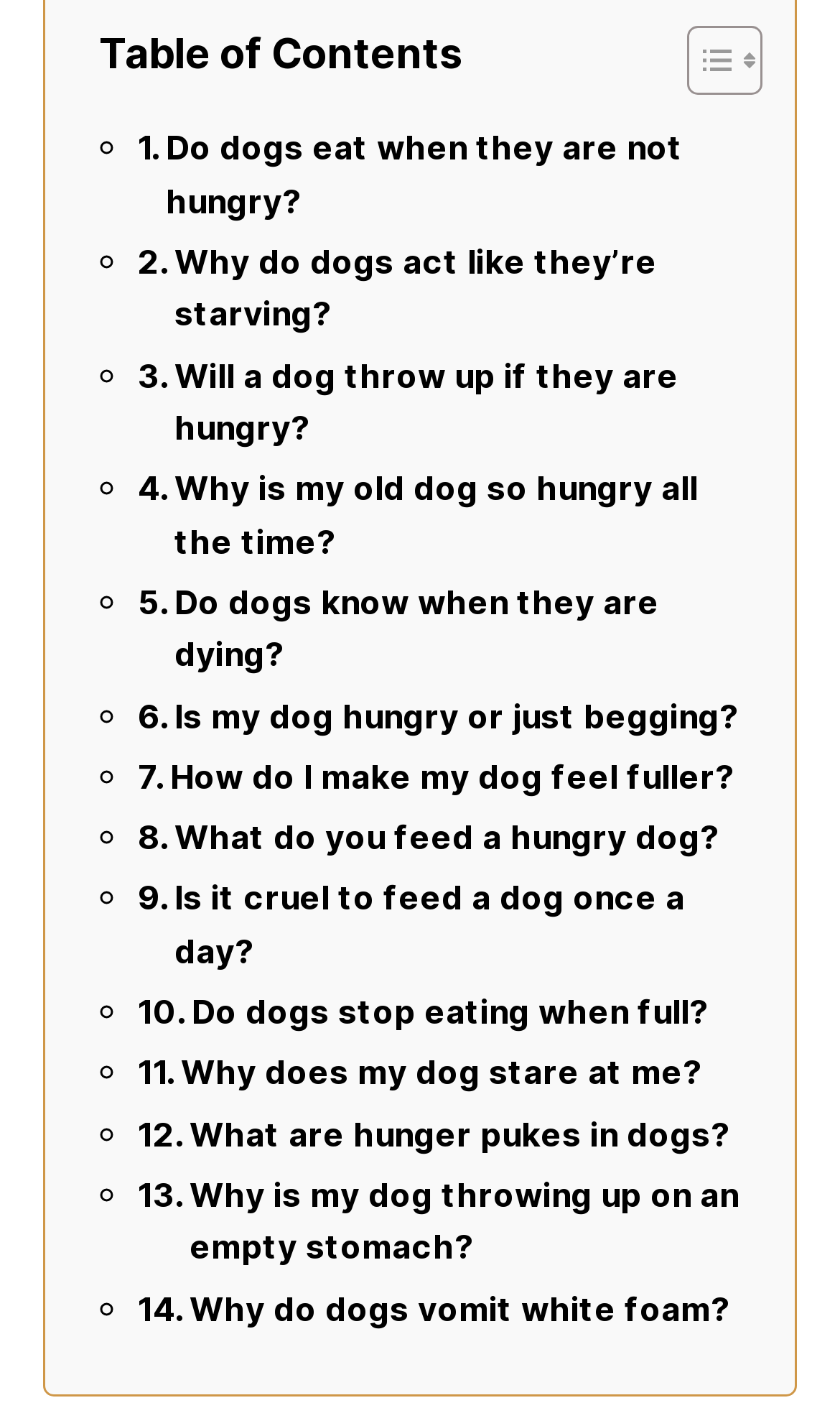Bounding box coordinates must be specified in the format (top-left x, top-left y, bottom-right x, bottom-right y). All values should be floating point numbers between 0 and 1. What are the bounding box coordinates of the UI element described as: Toggle

[0.779, 0.017, 0.895, 0.069]